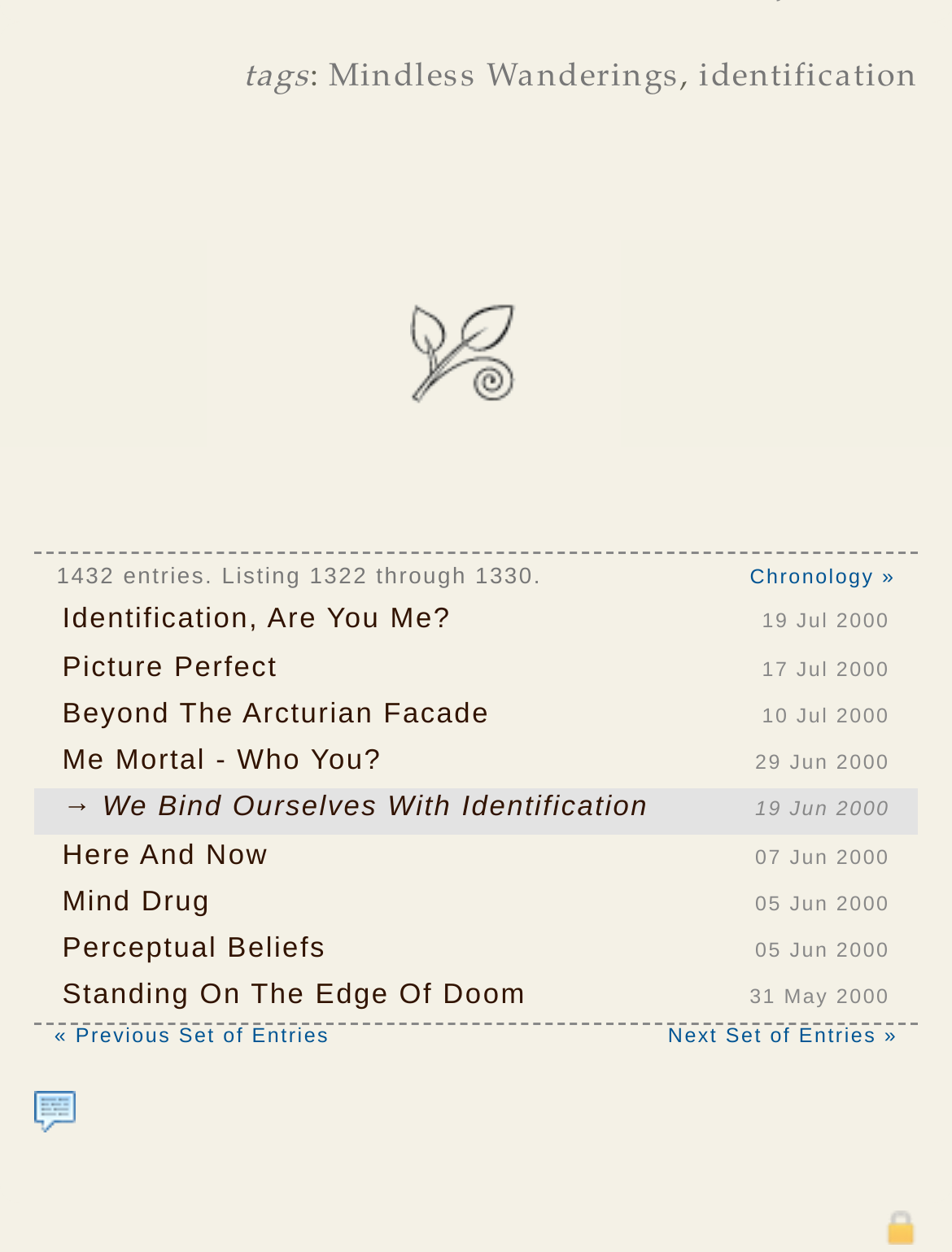Using the information in the image, give a detailed answer to the following question: How many entries are listed on this page?

I counted the number of link elements with dates, which represent individual entries, and found 9 of them.